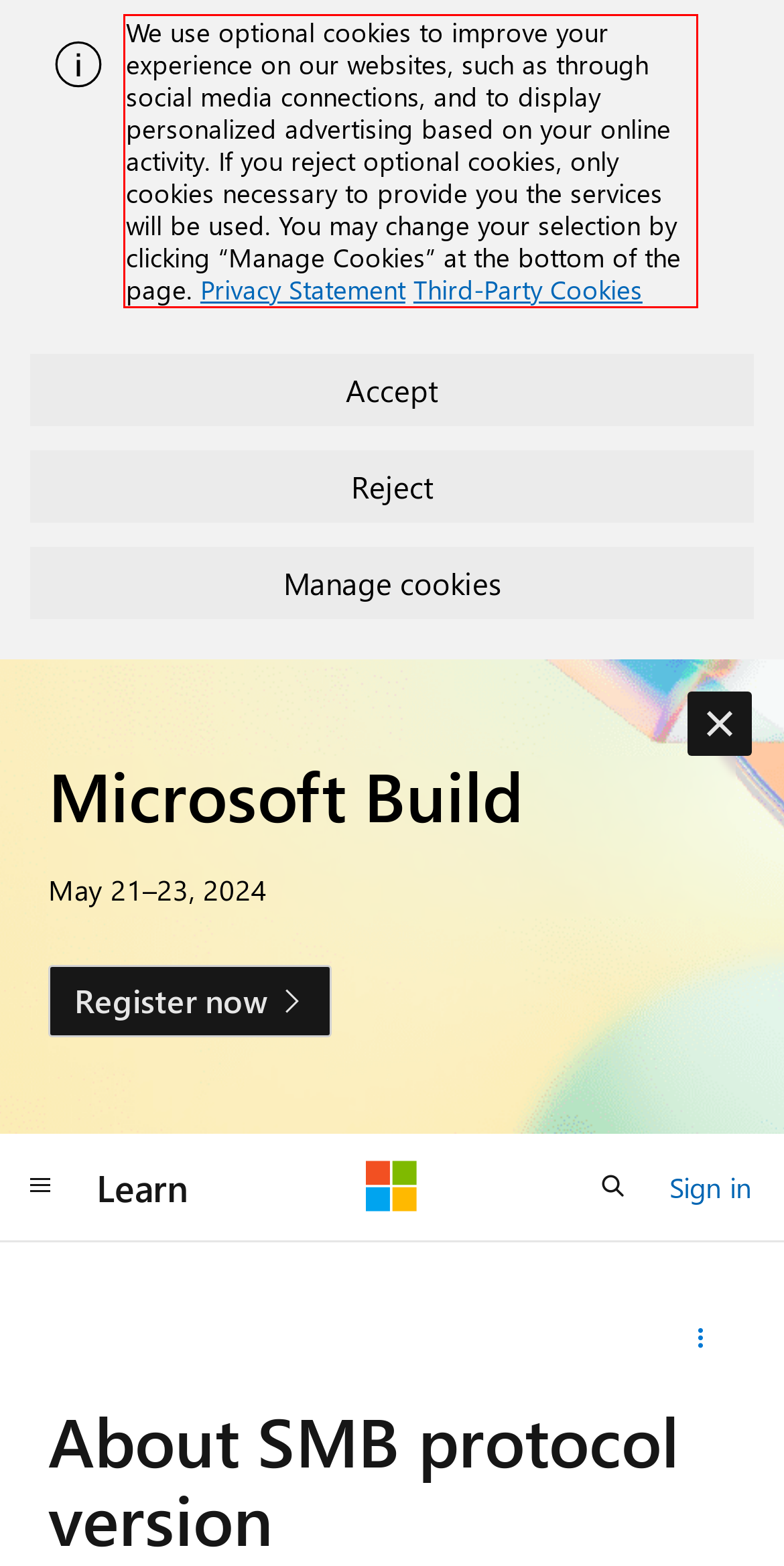Analyze the screenshot of the webpage and extract the text from the UI element that is inside the red bounding box.

We use optional cookies to improve your experience on our websites, such as through social media connections, and to display personalized advertising based on your online activity. If you reject optional cookies, only cookies necessary to provide you the services will be used. You may change your selection by clicking “Manage Cookies” at the bottom of the page. Privacy Statement Third-Party Cookies